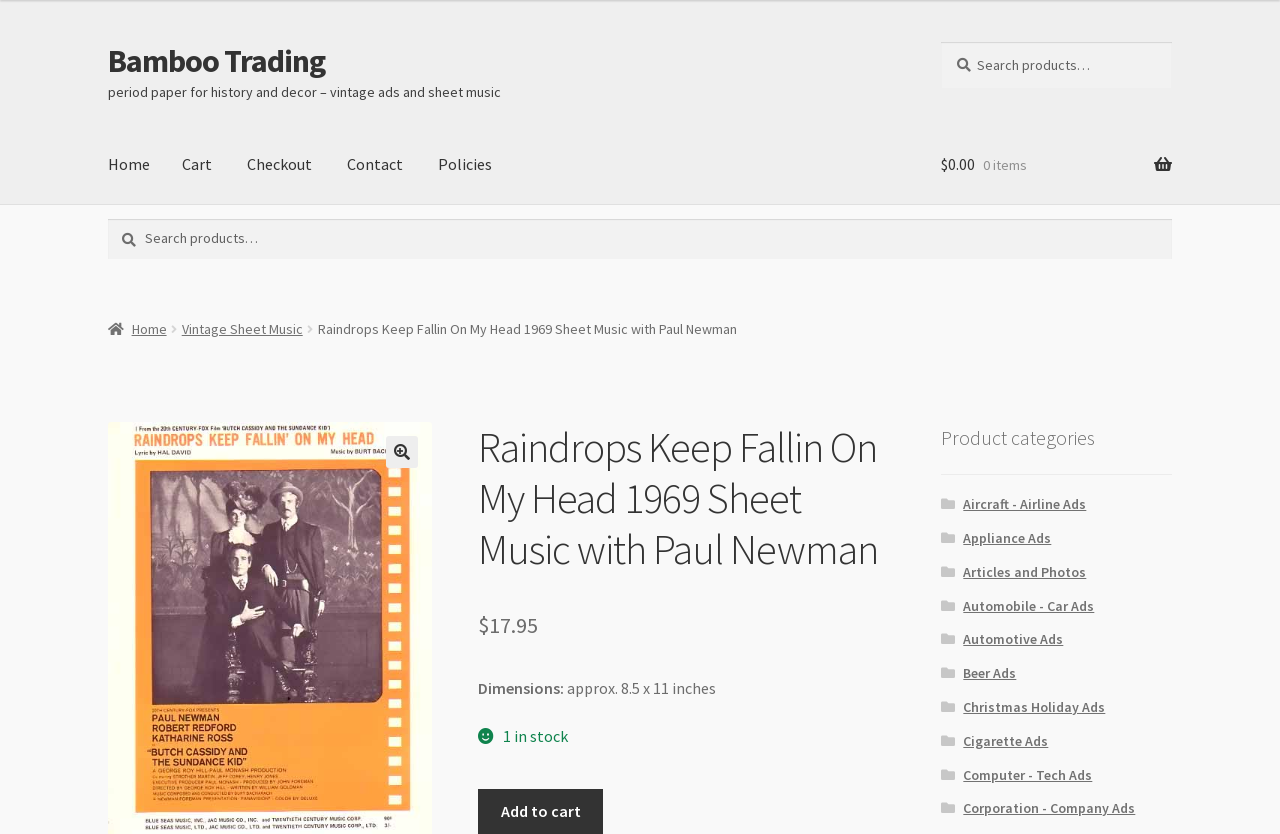Please analyze the image and provide a thorough answer to the question:
What is the size of this sheet music?

I found the size of the sheet music by looking at the text that says 'approx. 8.5 x 11 inches' on the webpage. This text is located near the price and stock information of the product.